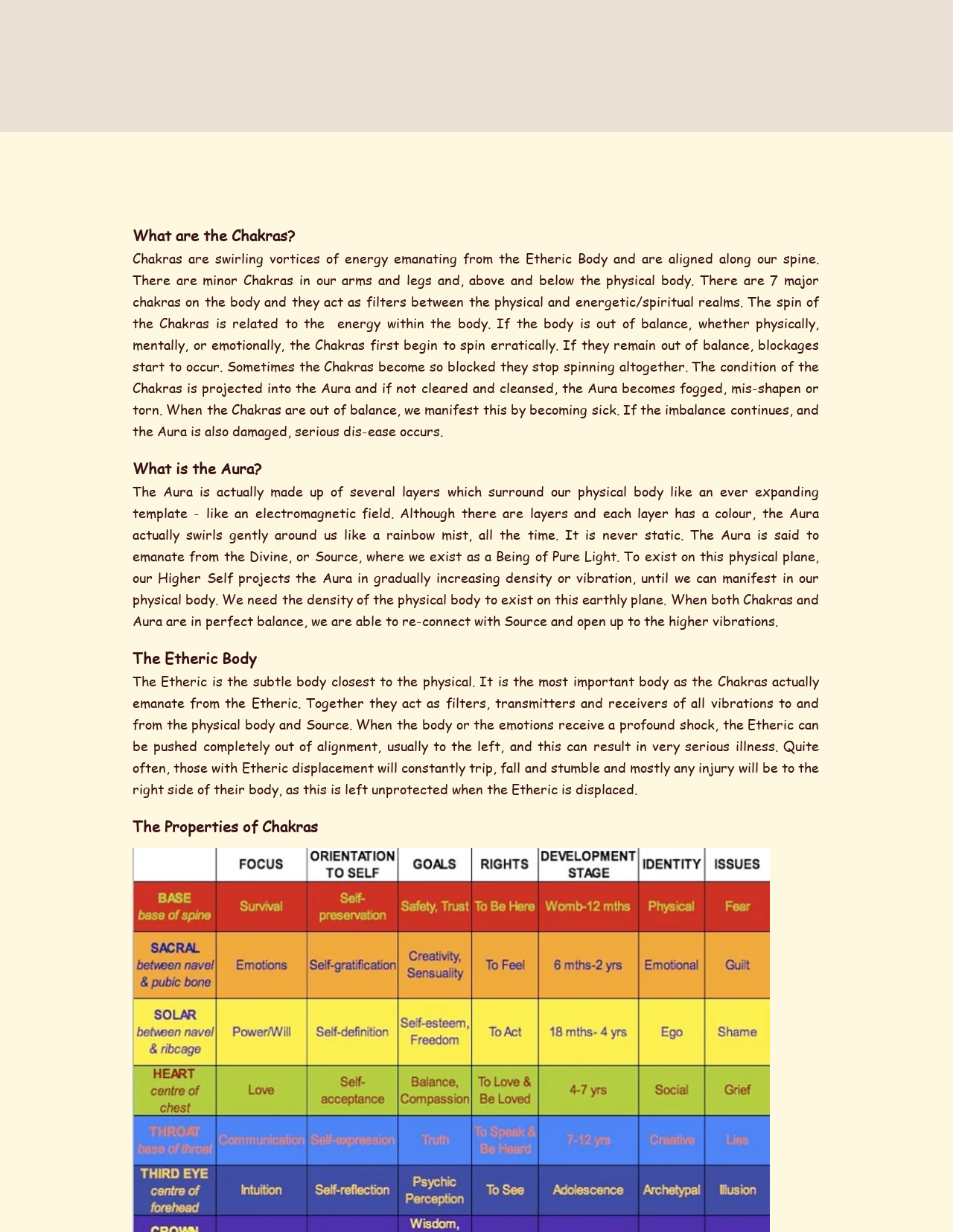Bounding box coordinates should be provided in the format (top-left x, top-left y, bottom-right x, bottom-right y) with all values between 0 and 1. Identify the bounding box for this UI element: Home

[0.117, 0.09, 0.245, 0.102]